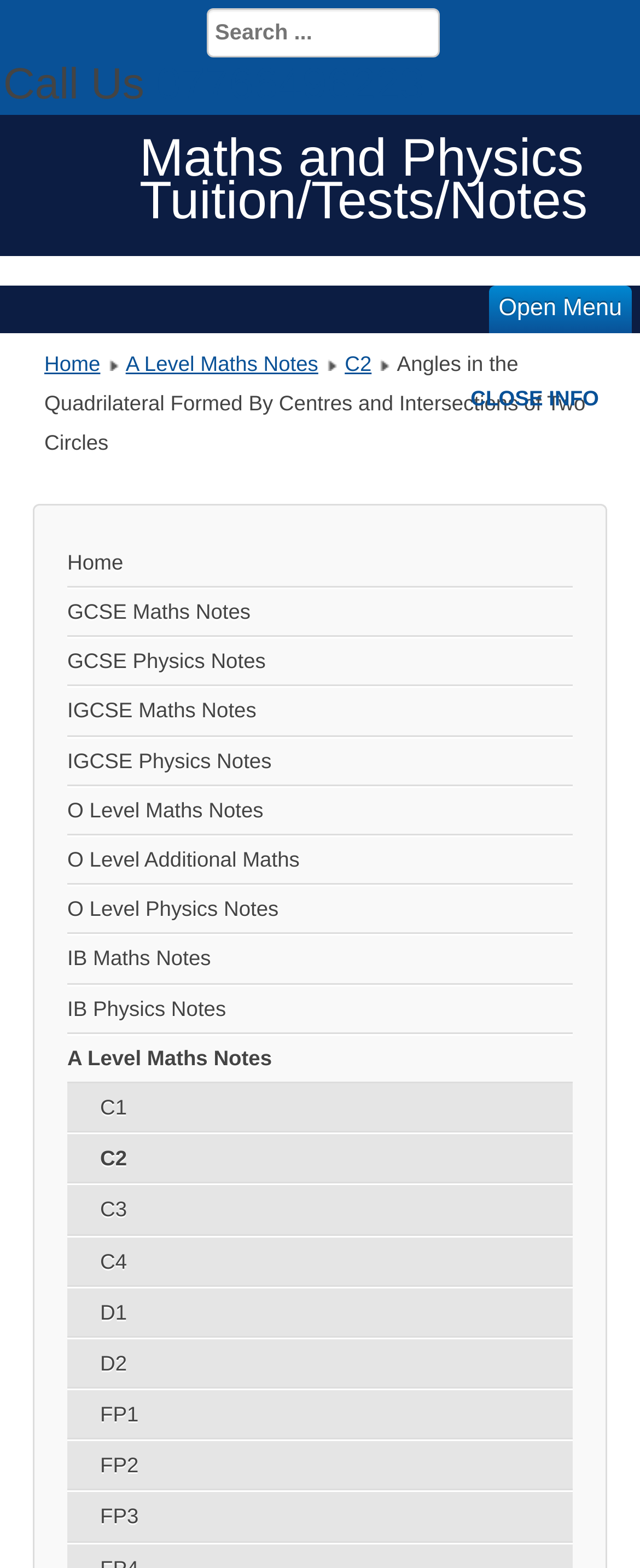Could you determine the bounding box coordinates of the clickable element to complete the instruction: "go to A Level Maths Notes"? Provide the coordinates as four float numbers between 0 and 1, i.e., [left, top, right, bottom].

[0.196, 0.224, 0.497, 0.24]